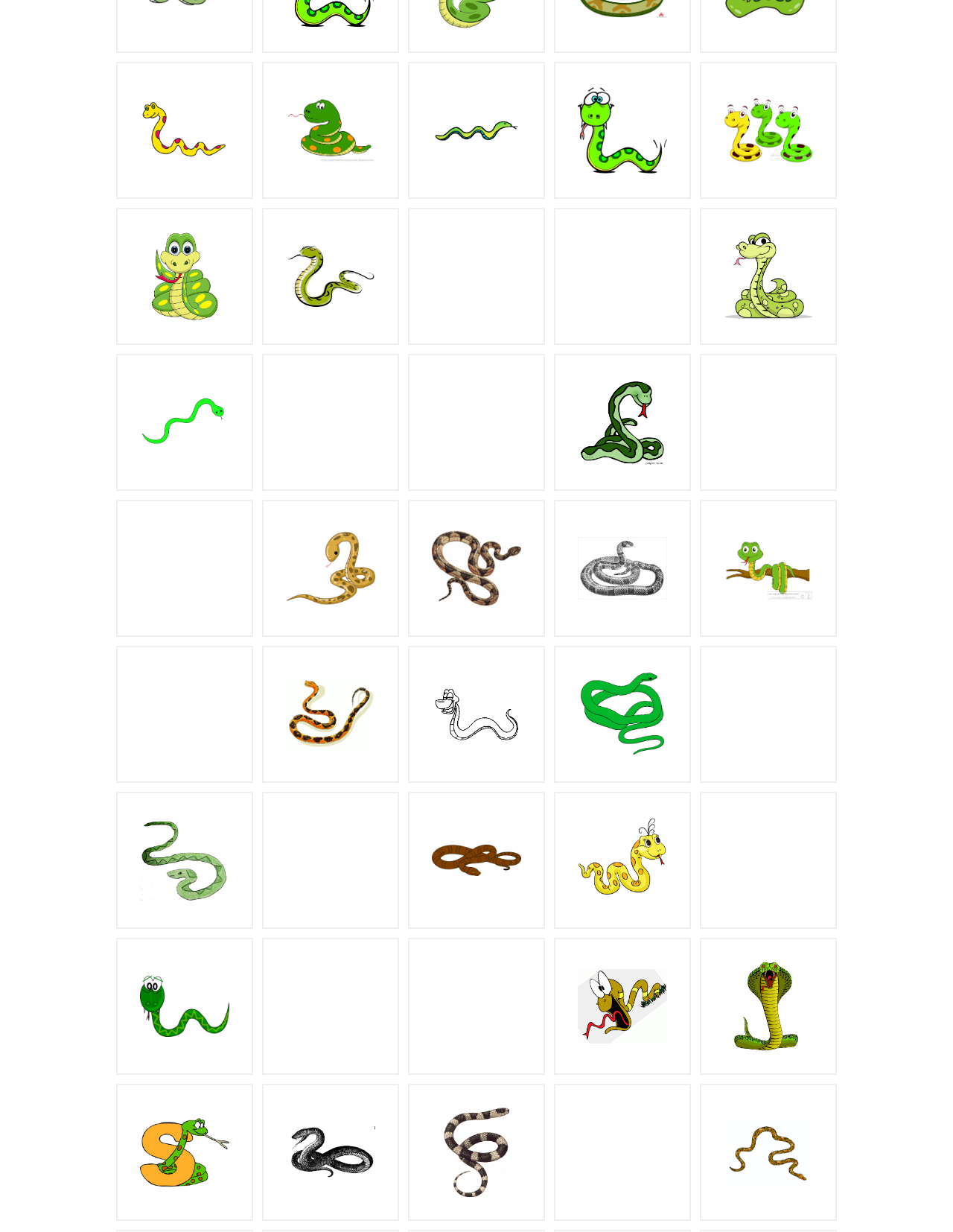Please provide a short answer using a single word or phrase for the question:
Are there any black and white snake clipart images on this webpage?

Yes